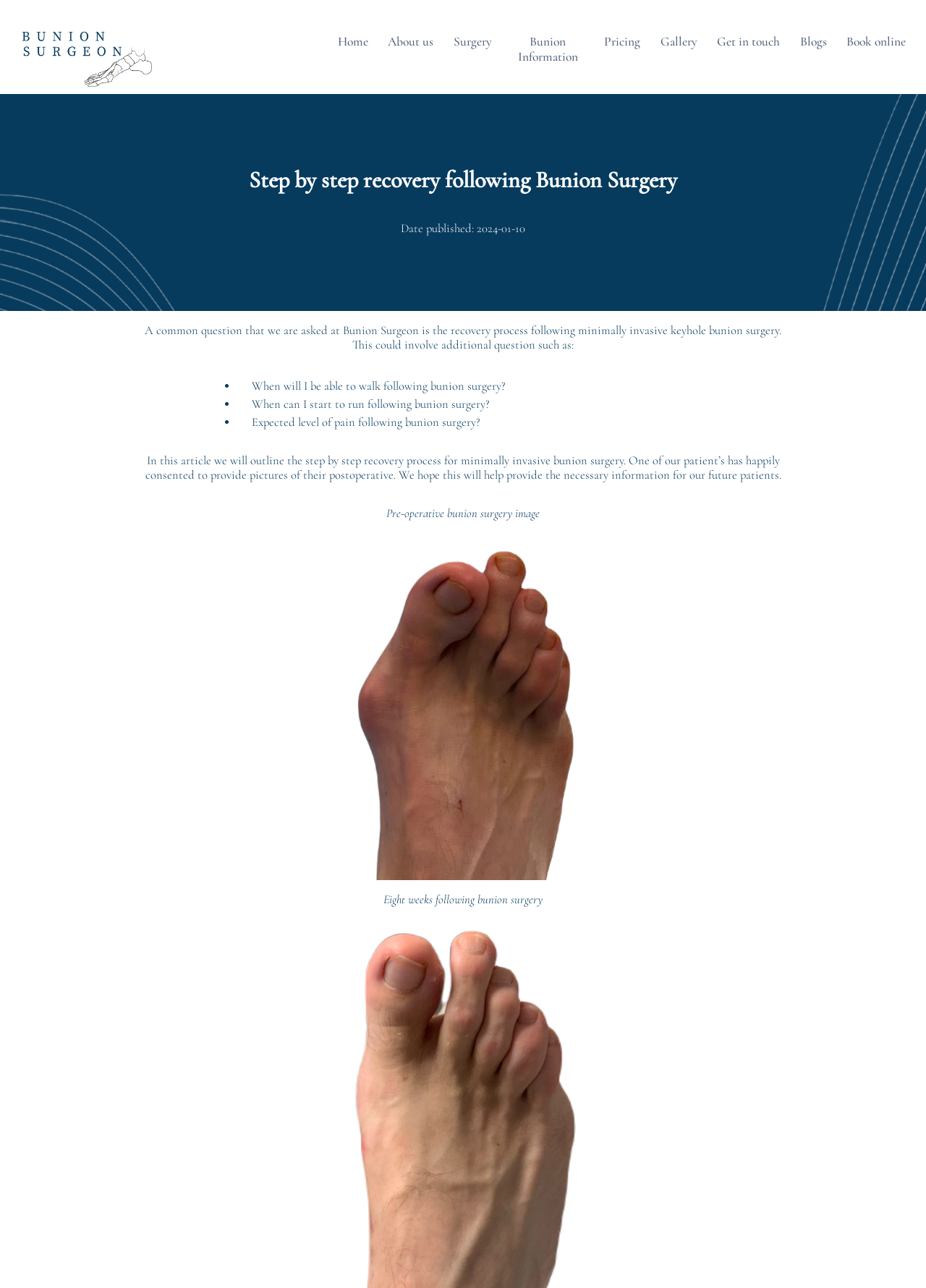Refer to the element description Get in touch and identify the corresponding bounding box in the screenshot. Format the coordinates as (top-left x, top-left y, bottom-right x, bottom-right y) with values in the range of 0 to 1.

[0.774, 0.026, 0.842, 0.038]